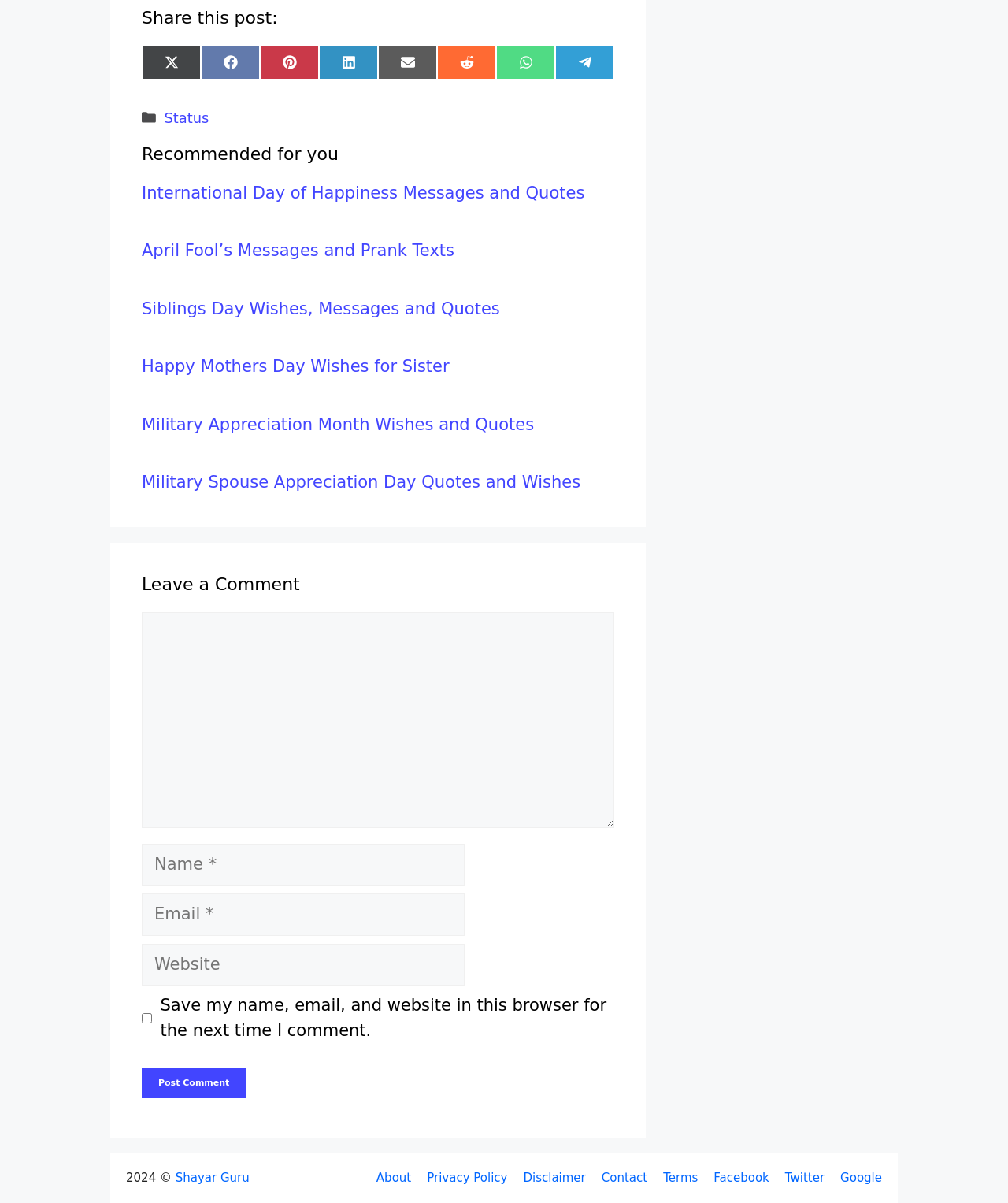Highlight the bounding box coordinates of the element that should be clicked to carry out the following instruction: "Visit the About page". The coordinates must be given as four float numbers ranging from 0 to 1, i.e., [left, top, right, bottom].

[0.373, 0.973, 0.408, 0.985]